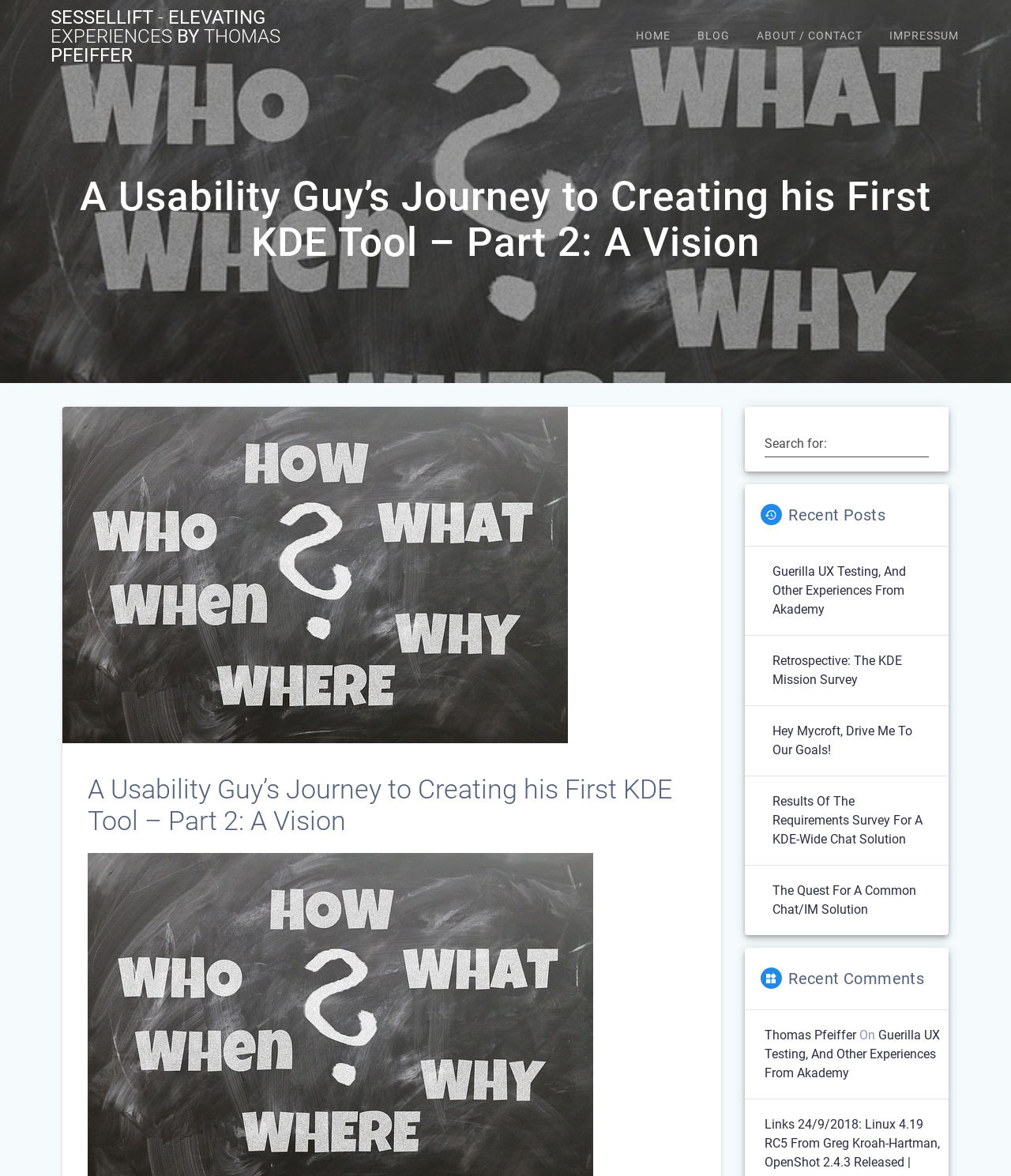What is the author of the comment on 'Guerilla UX Testing, And Other Experiences From Akademy'?
Based on the image, respond with a single word or phrase.

Thomas Pfeiffer